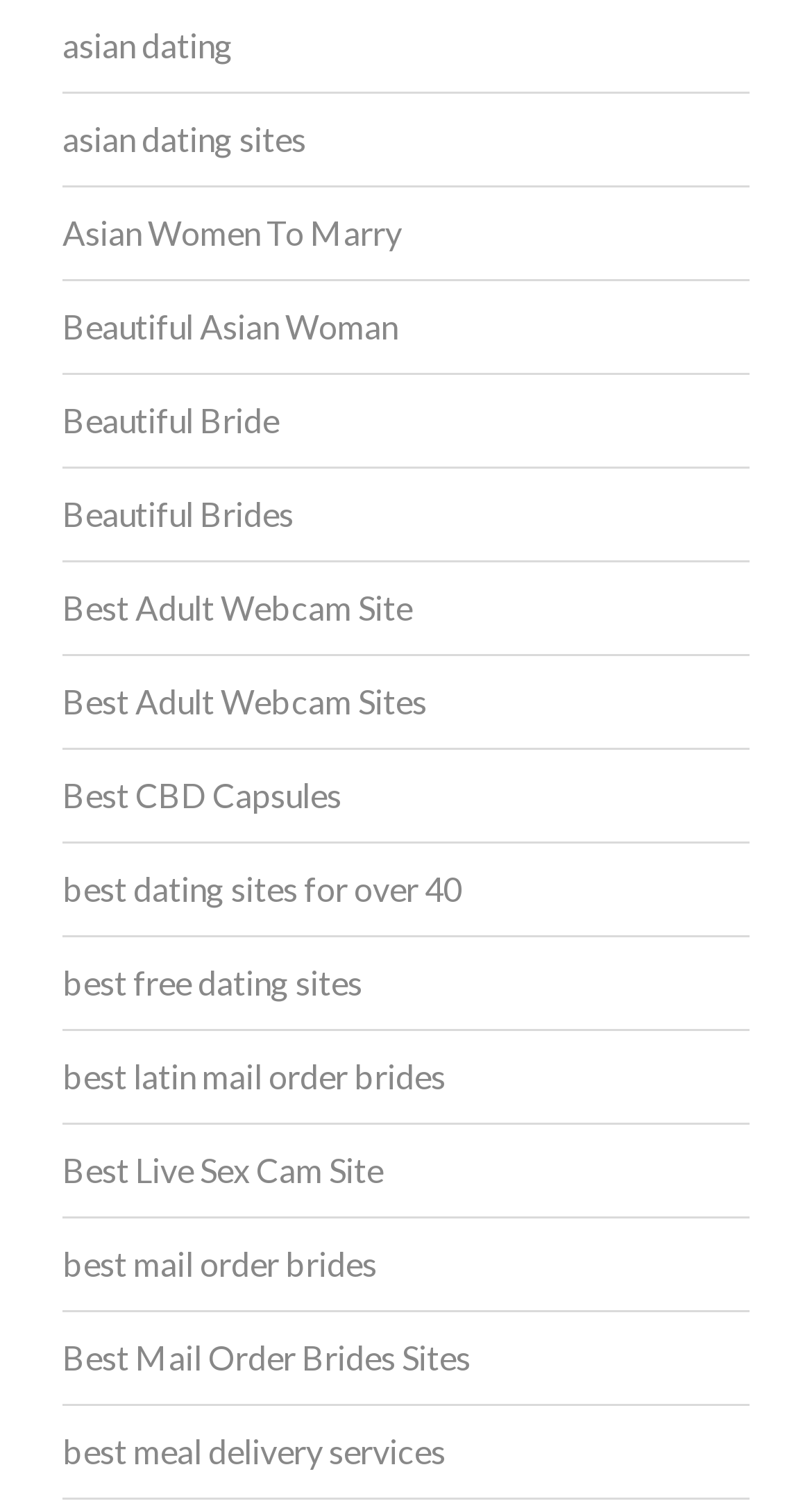What is the purpose of 'Best Mail Order Brides Sites'?
Please provide a single word or phrase in response based on the screenshot.

Finding a spouse